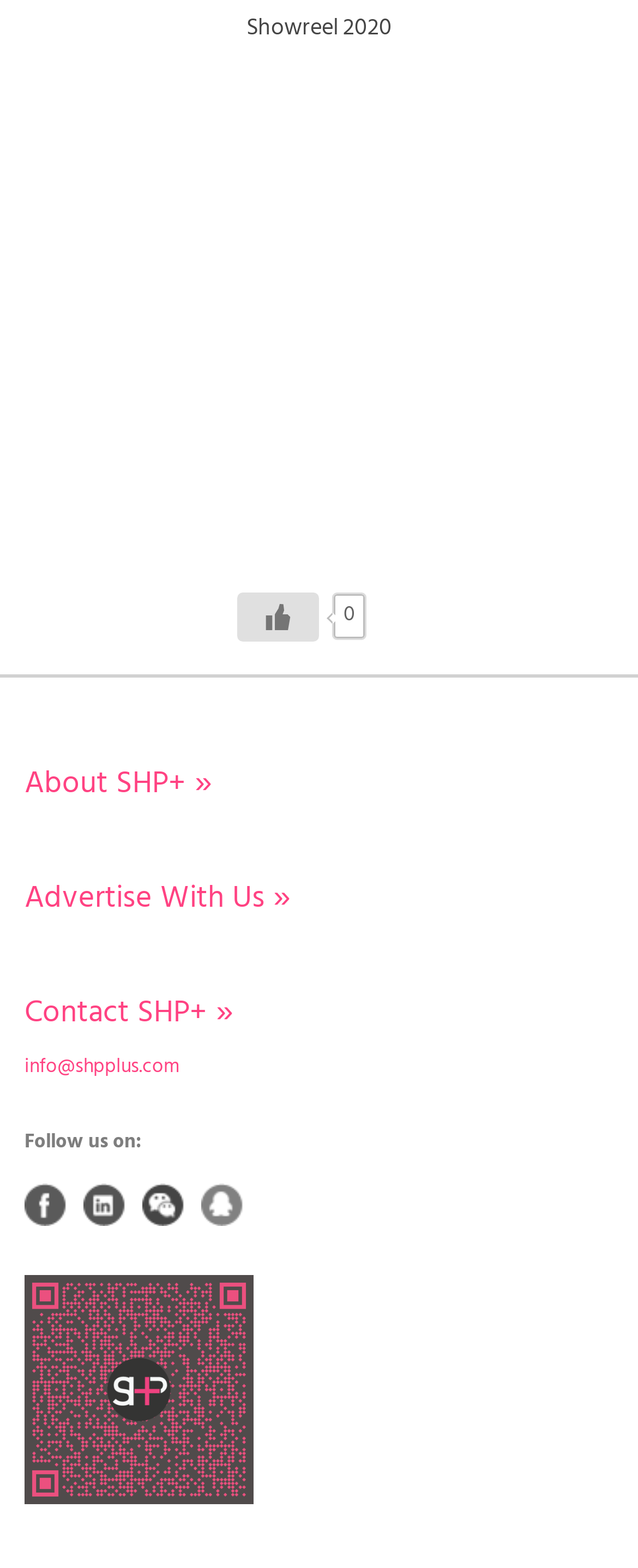Determine the bounding box coordinates of the region that needs to be clicked to achieve the task: "Explore how to landscape around the swimming pool".

None